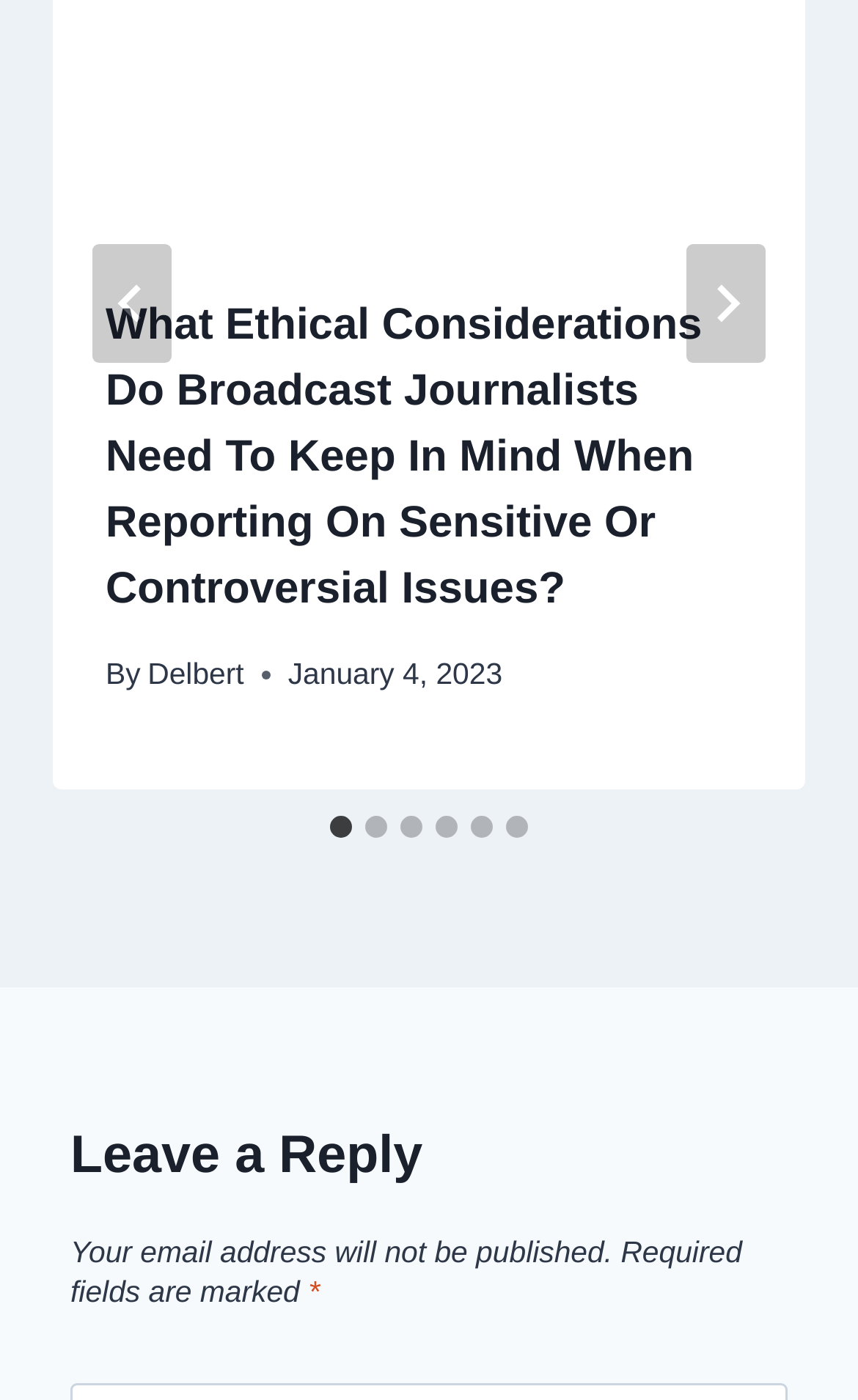Given the element description: "aria-label="Next"", predict the bounding box coordinates of this UI element. The coordinates must be four float numbers between 0 and 1, given as [left, top, right, bottom].

[0.8, 0.174, 0.892, 0.259]